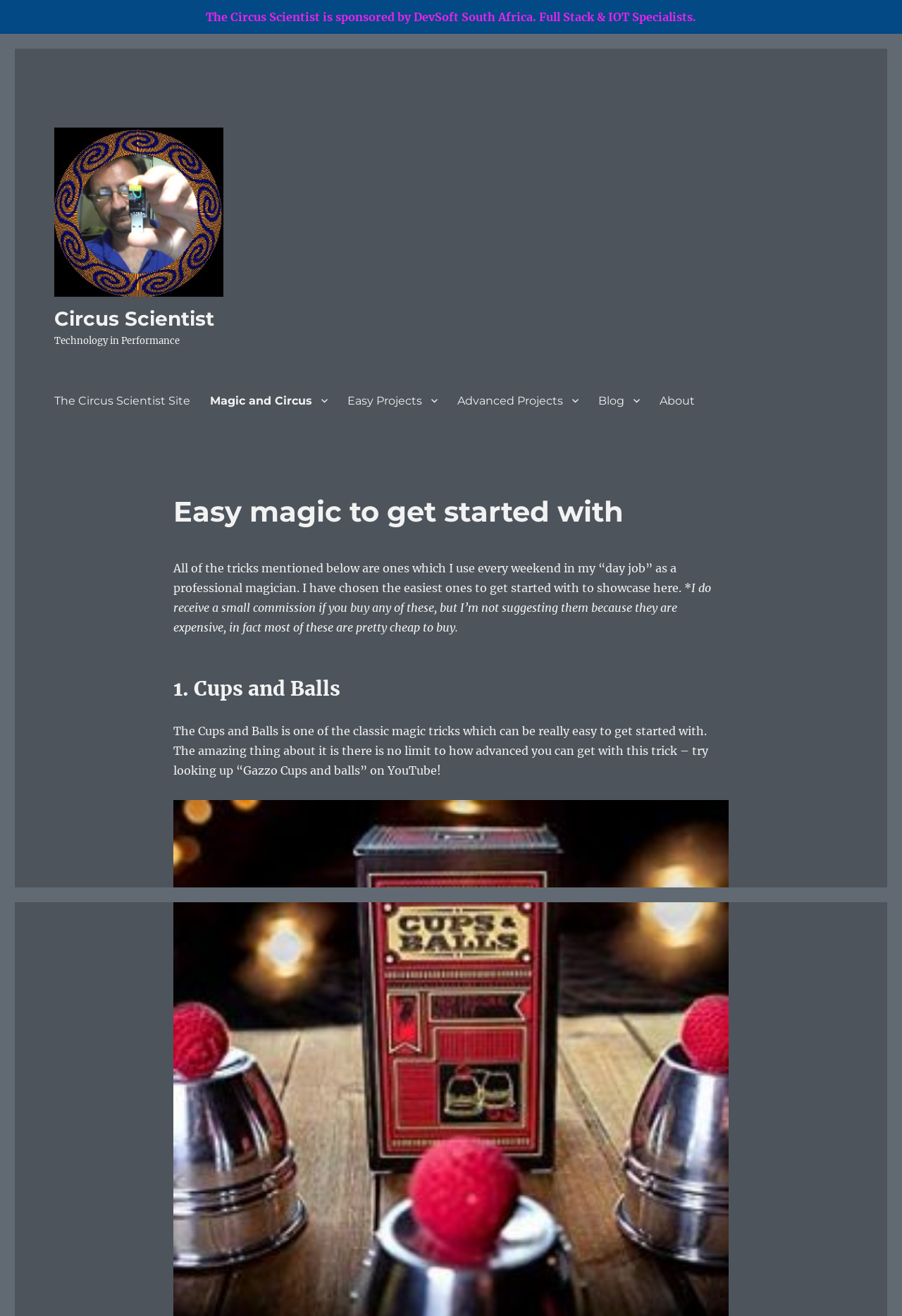What is the topic of the website?
Look at the screenshot and provide an in-depth answer.

The topic of the website is related to magic and circus, as indicated by the navigation menu item 'Magic and Circus' and the website title 'Circus Scientist'.